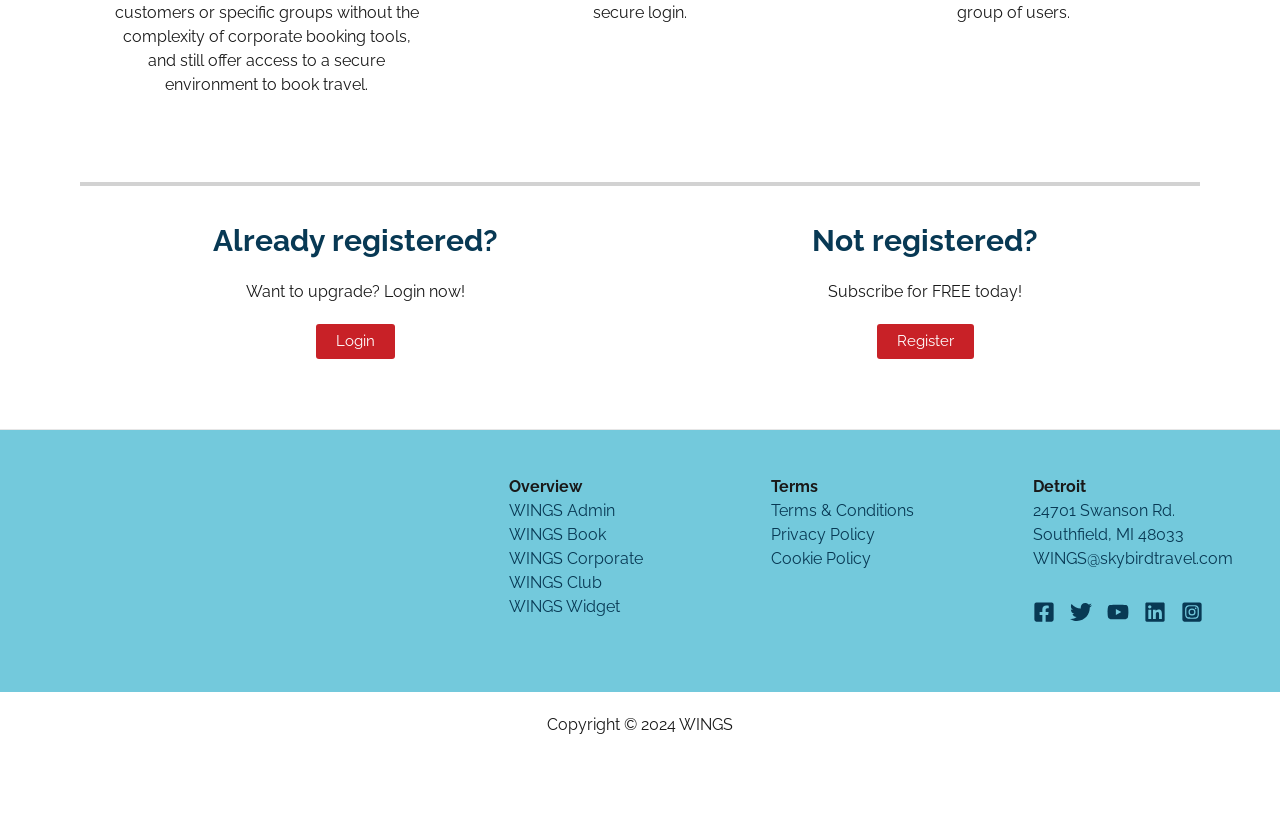Please find the bounding box coordinates of the clickable region needed to complete the following instruction: "Visit Yaya Mayweather's profile". The bounding box coordinates must consist of four float numbers between 0 and 1, i.e., [left, top, right, bottom].

None